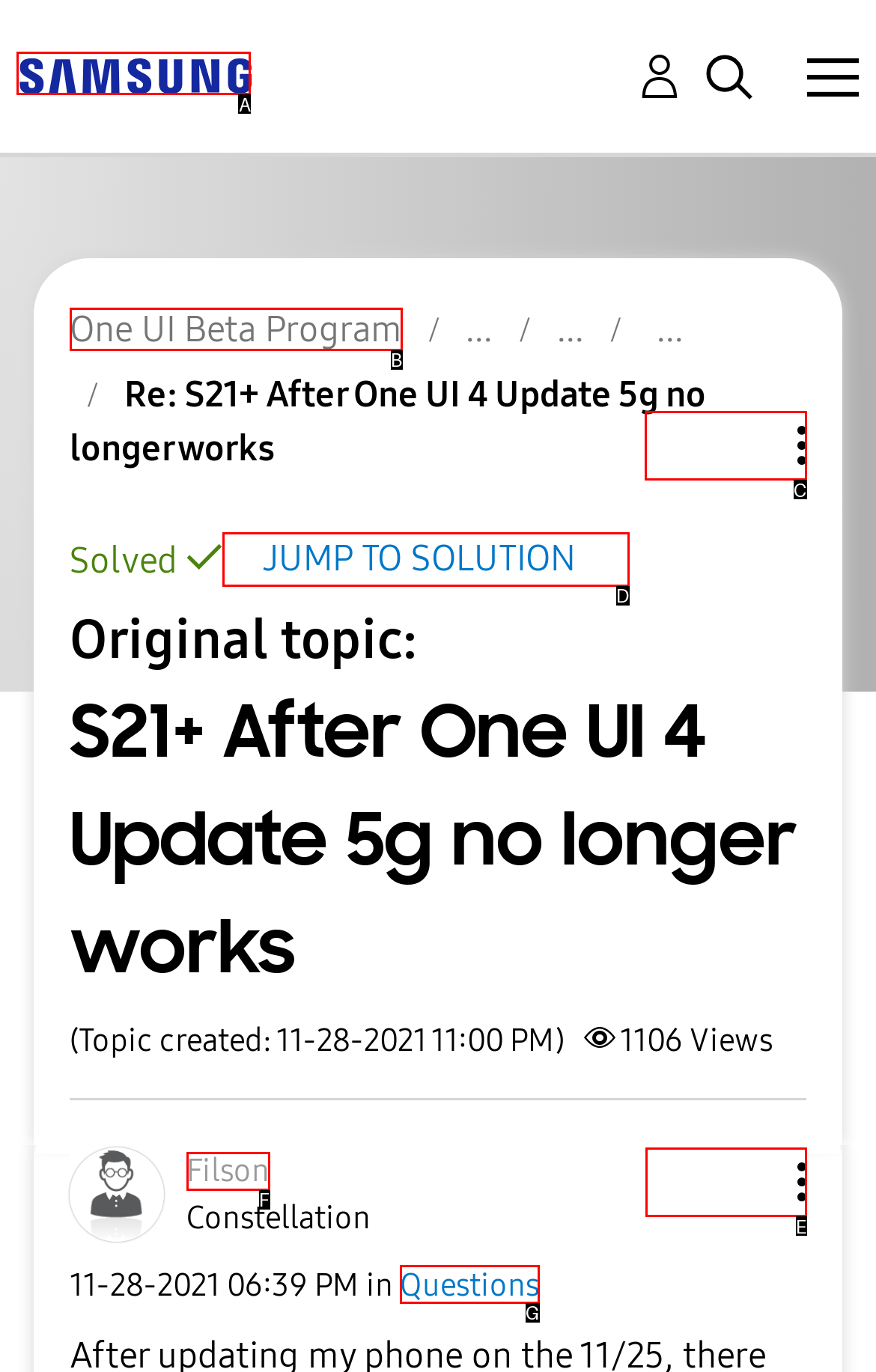Identify which HTML element aligns with the description: Filson
Answer using the letter of the correct choice from the options available.

F